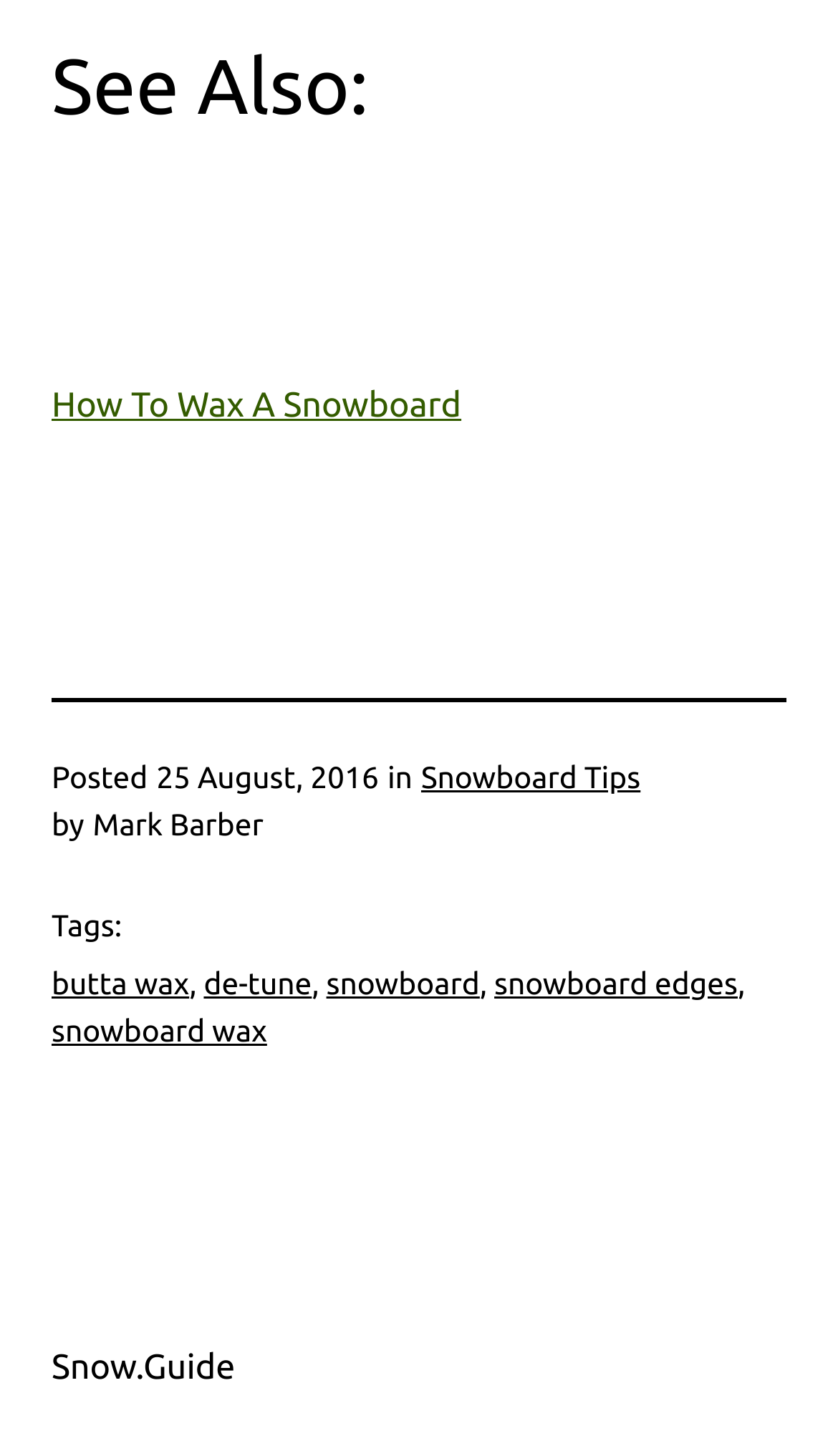Specify the bounding box coordinates of the area to click in order to execute this command: 'Learn about 'snowboard wax''. The coordinates should consist of four float numbers ranging from 0 to 1, and should be formatted as [left, top, right, bottom].

[0.062, 0.696, 0.319, 0.72]